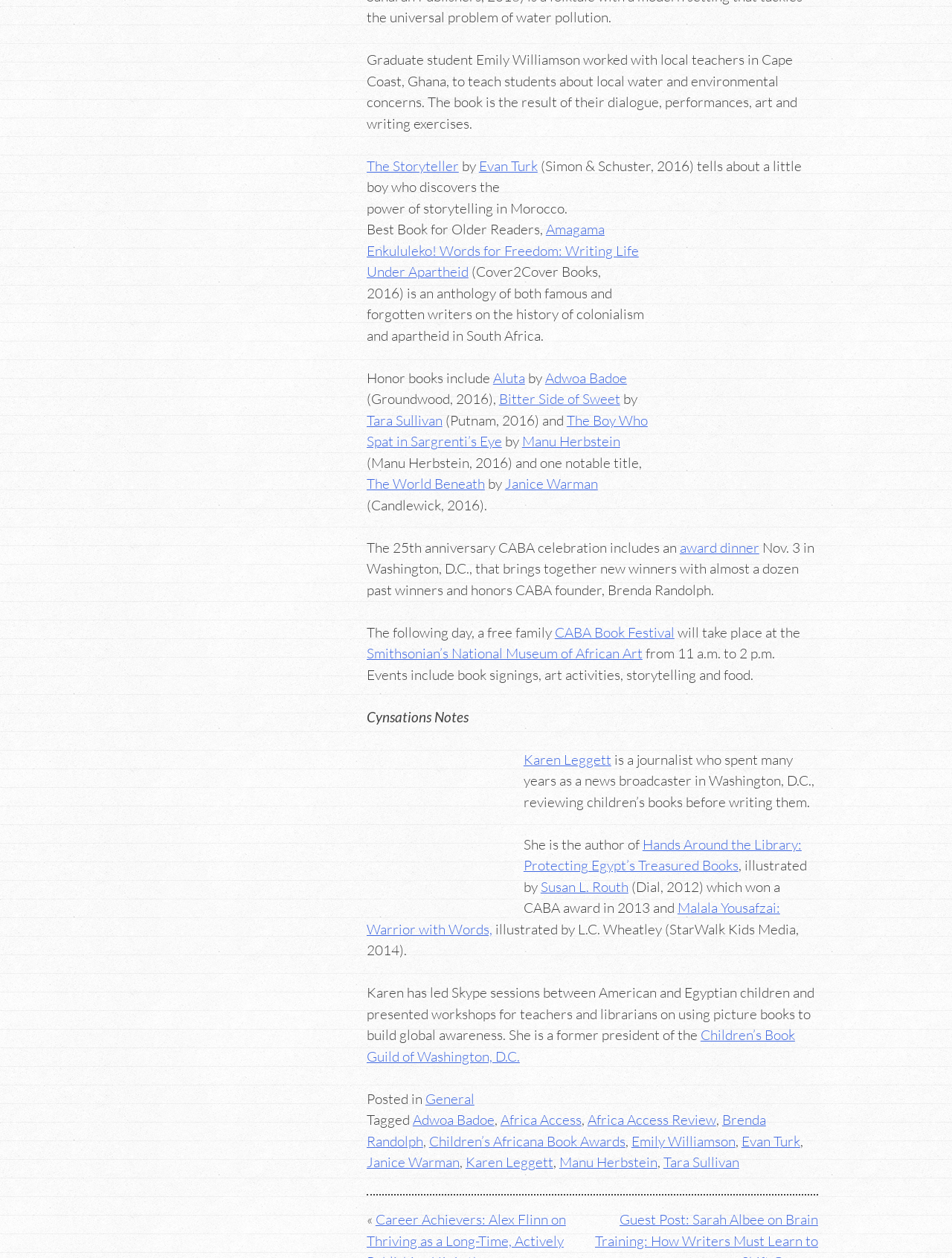What is the name of the museum where the CABA Book Festival will take place?
Using the image provided, answer with just one word or phrase.

Smithsonian’s National Museum of African Art